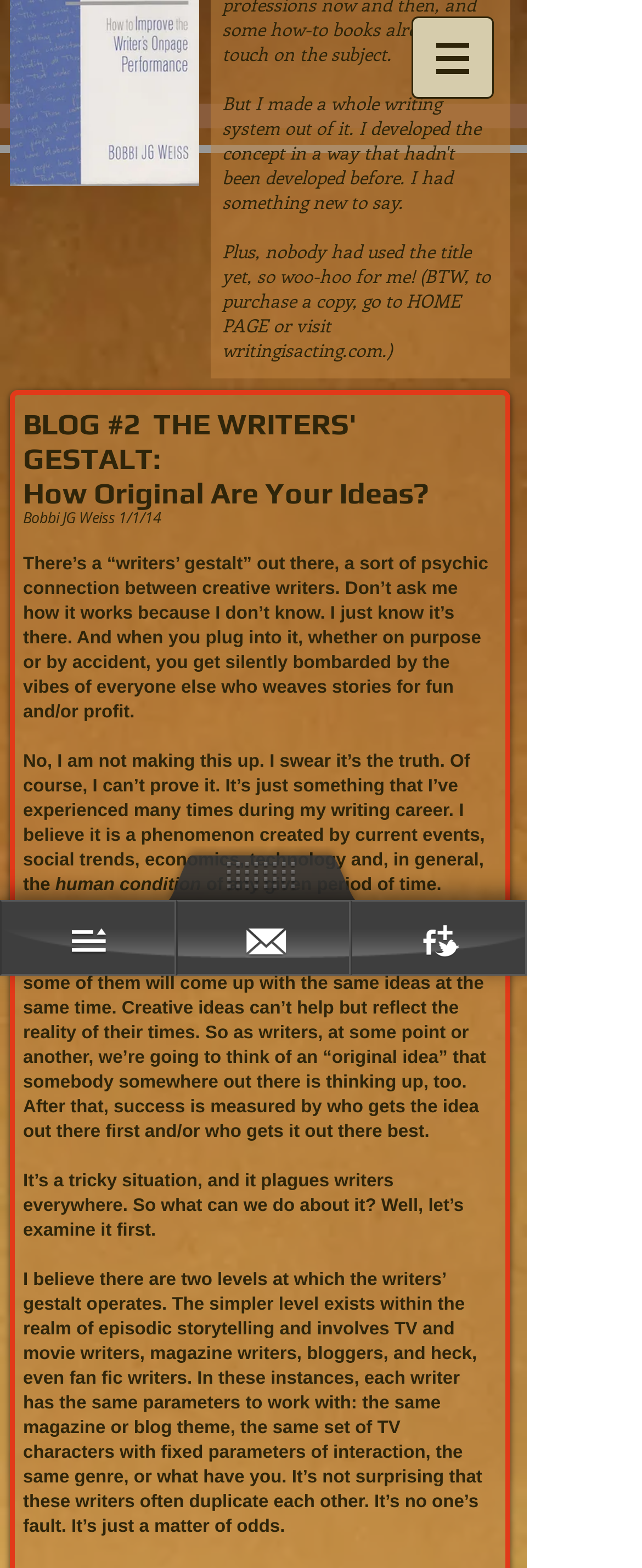Look at the image and give a detailed response to the following question: Can the author prove the existence of the writers' gestalt?

According to the text, the author says 'Of course, I can’t prove it.' when discussing the writers' gestalt, indicating that they do not have proof of its existence.